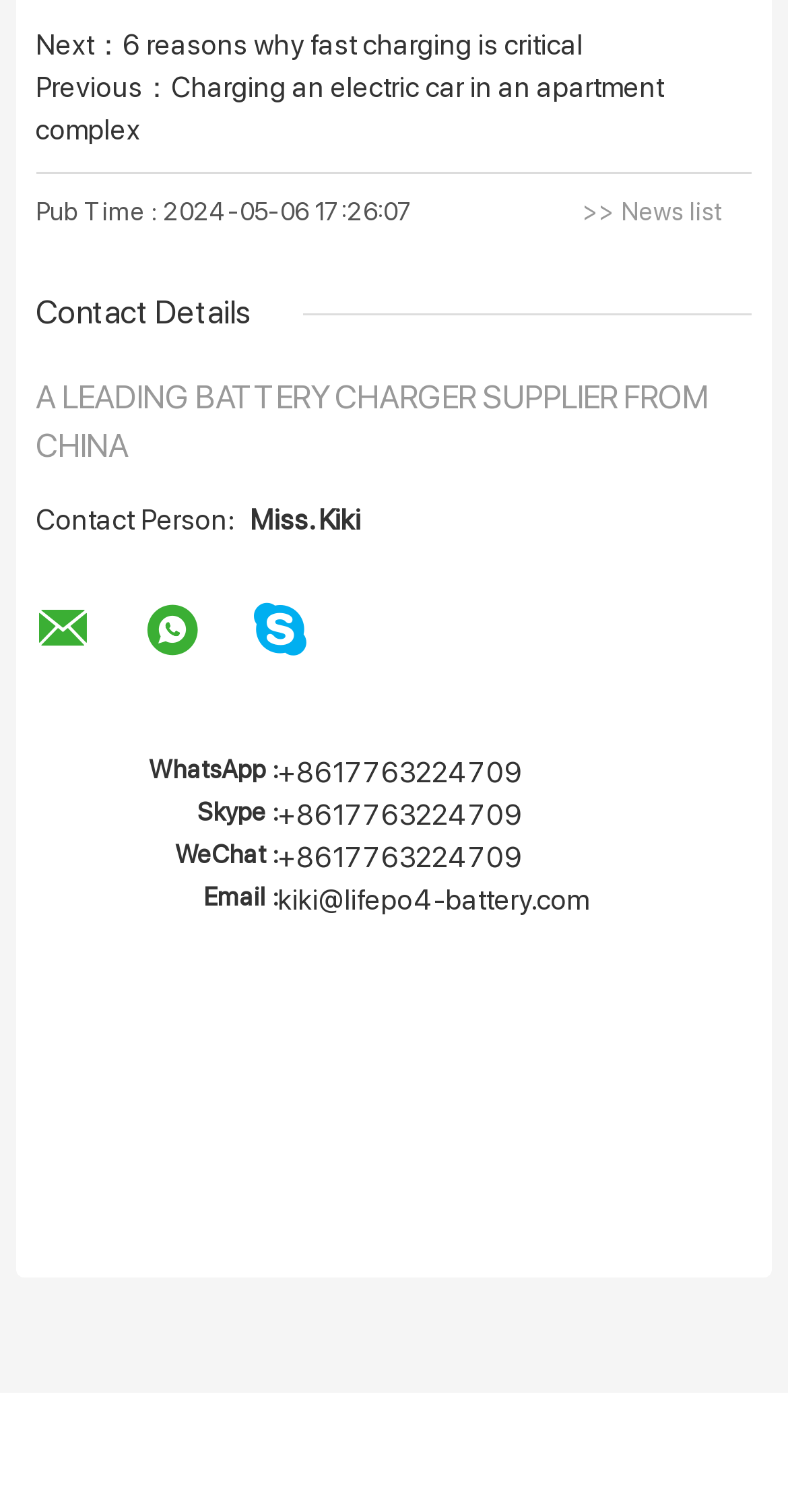Give a one-word or one-phrase response to the question:
What is the company description?

A LEADING BATTERY CHARGER SUPPLIER FROM CHINA